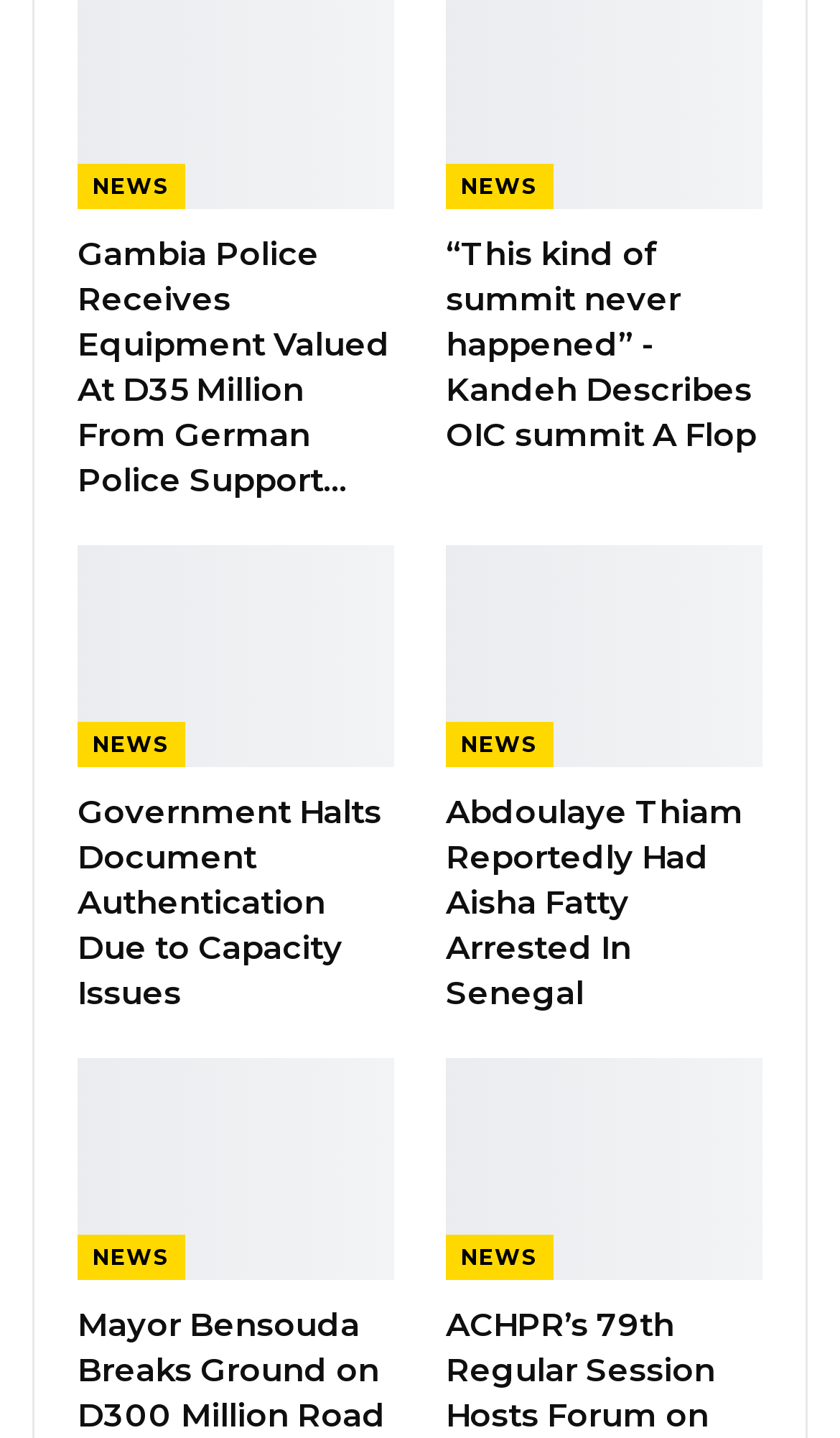Determine the bounding box coordinates of the UI element described by: "News".

[0.092, 0.115, 0.22, 0.146]